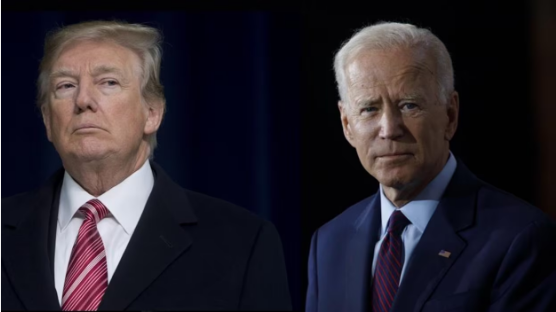Provide a thorough description of the image.

The image features two prominent political figures in the United States, Donald Trump and Joe Biden, prominently positioned side by side. On the left, Donald Trump is depicted with a serious expression, wearing a dark suit and a red tie, his hair noticeably styled. On the right, Joe Biden presents a calm demeanor, dressed in a navy suit with a matching tie. This juxtaposition of the two leaders symbolizes the significant political rivalry between them, especially in the context of the 2020 U.S. presidential election. The image encapsulates themes of political discourse, the current state of American politics, and the ongoing conversation about leadership and governance in the United States, as suggested by the article's broader inquiry into political choices and public opinion.